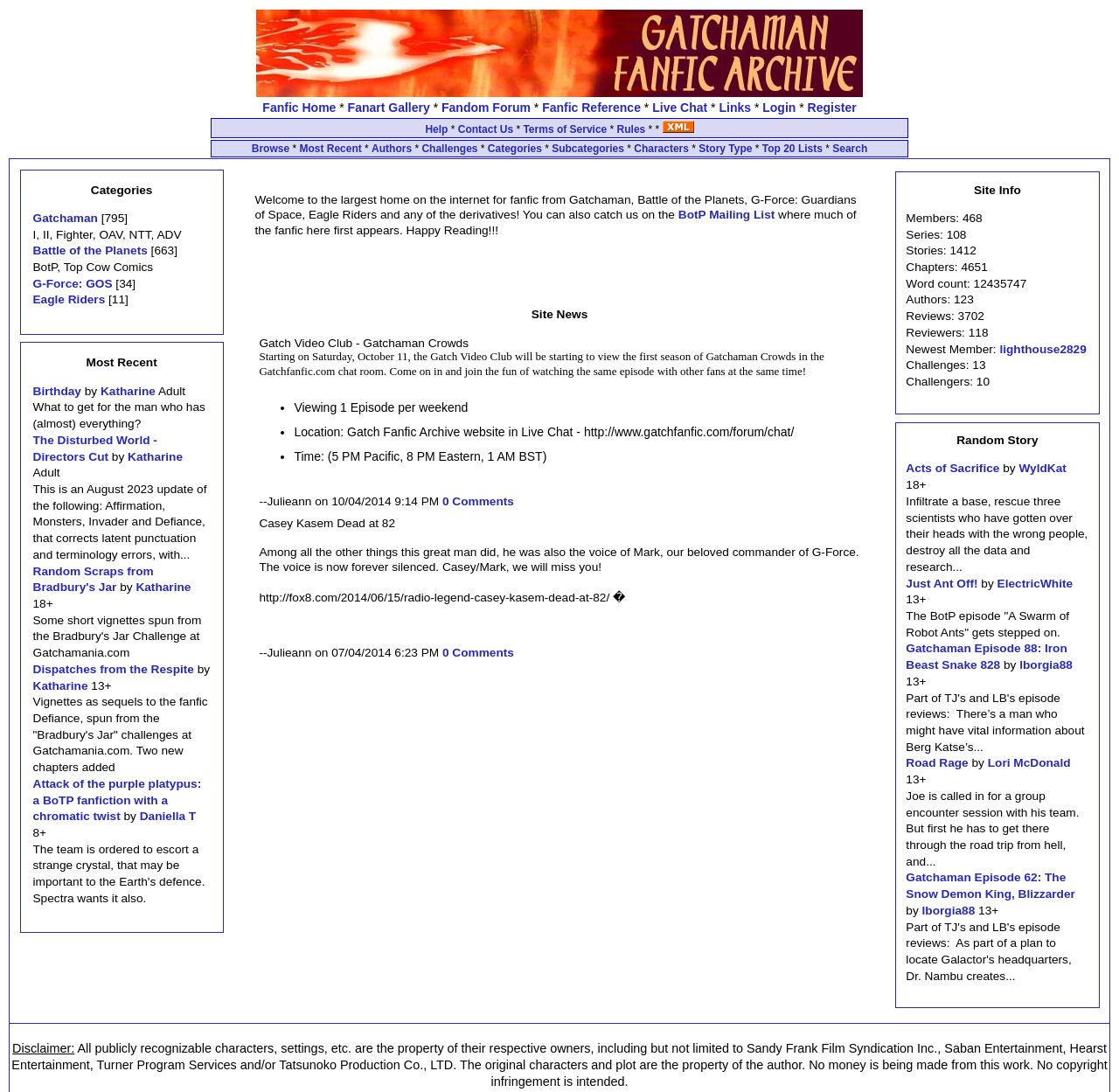What is the category of the story 'Birthday'?
We need a detailed and meticulous answer to the question.

I searched for the story 'Birthday' on the page and found it along with the category 'Adult'.